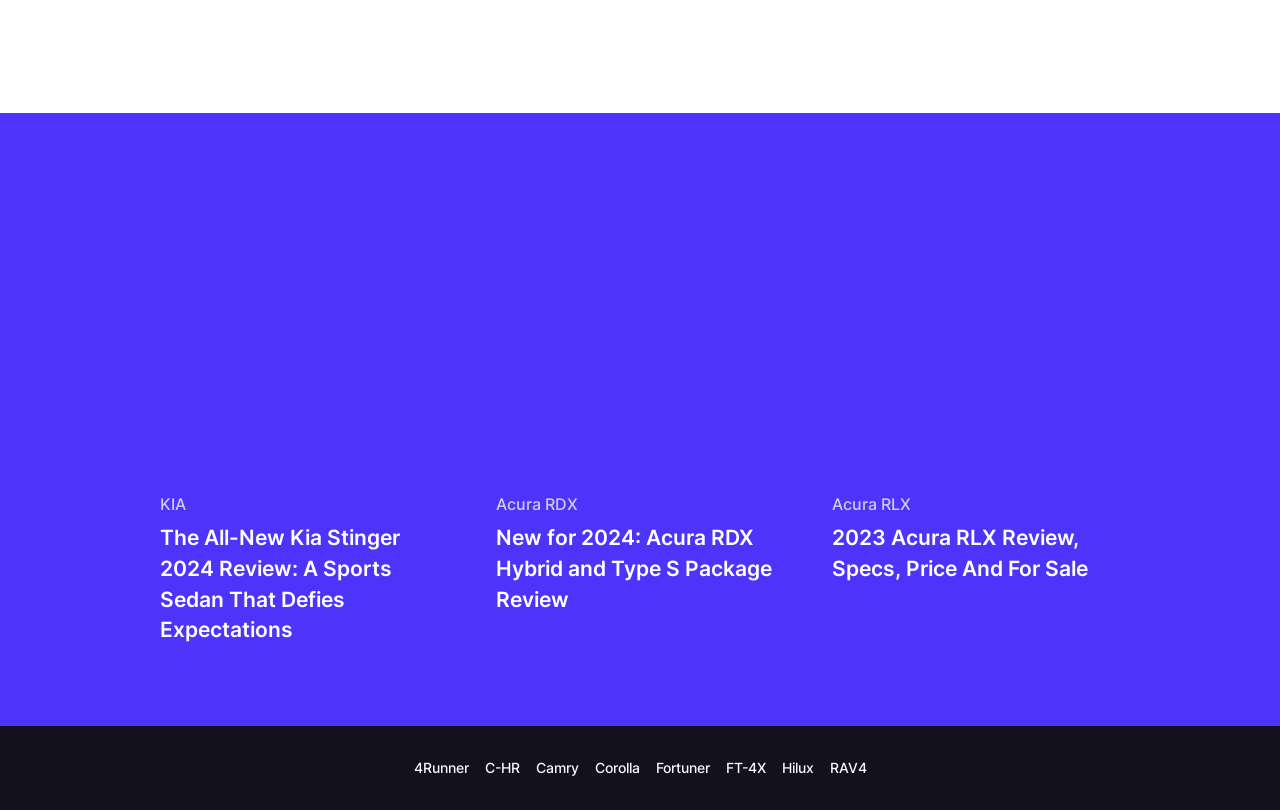Give a short answer to this question using one word or a phrase:
What is the y-coordinate of the top of the navigation menu?

0.936